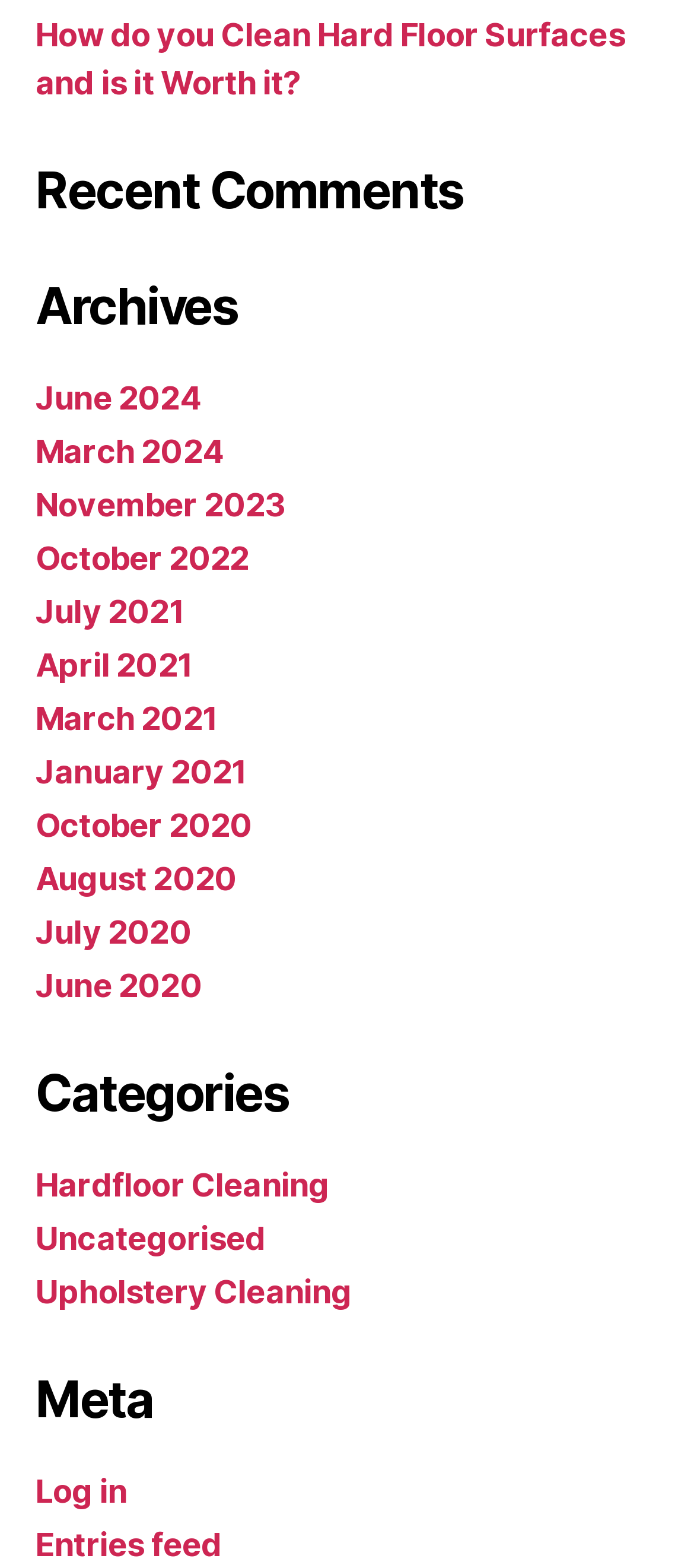Answer the question in a single word or phrase:
What are the categories listed on the webpage?

Hardfloor Cleaning, Uncategorised, Upholstery Cleaning